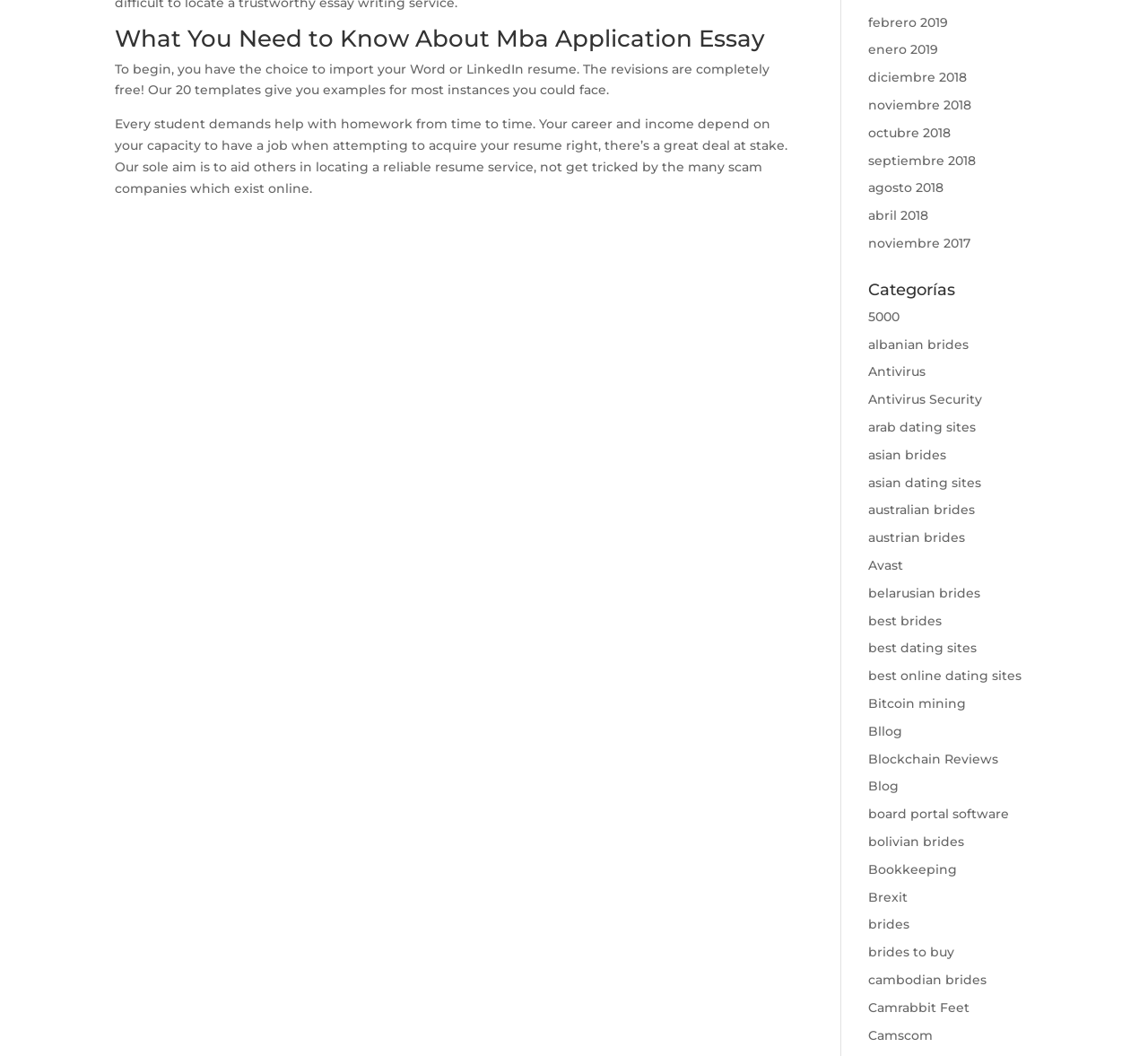Provide the bounding box coordinates of the HTML element described by the text: "best online dating sites".

[0.756, 0.632, 0.89, 0.648]